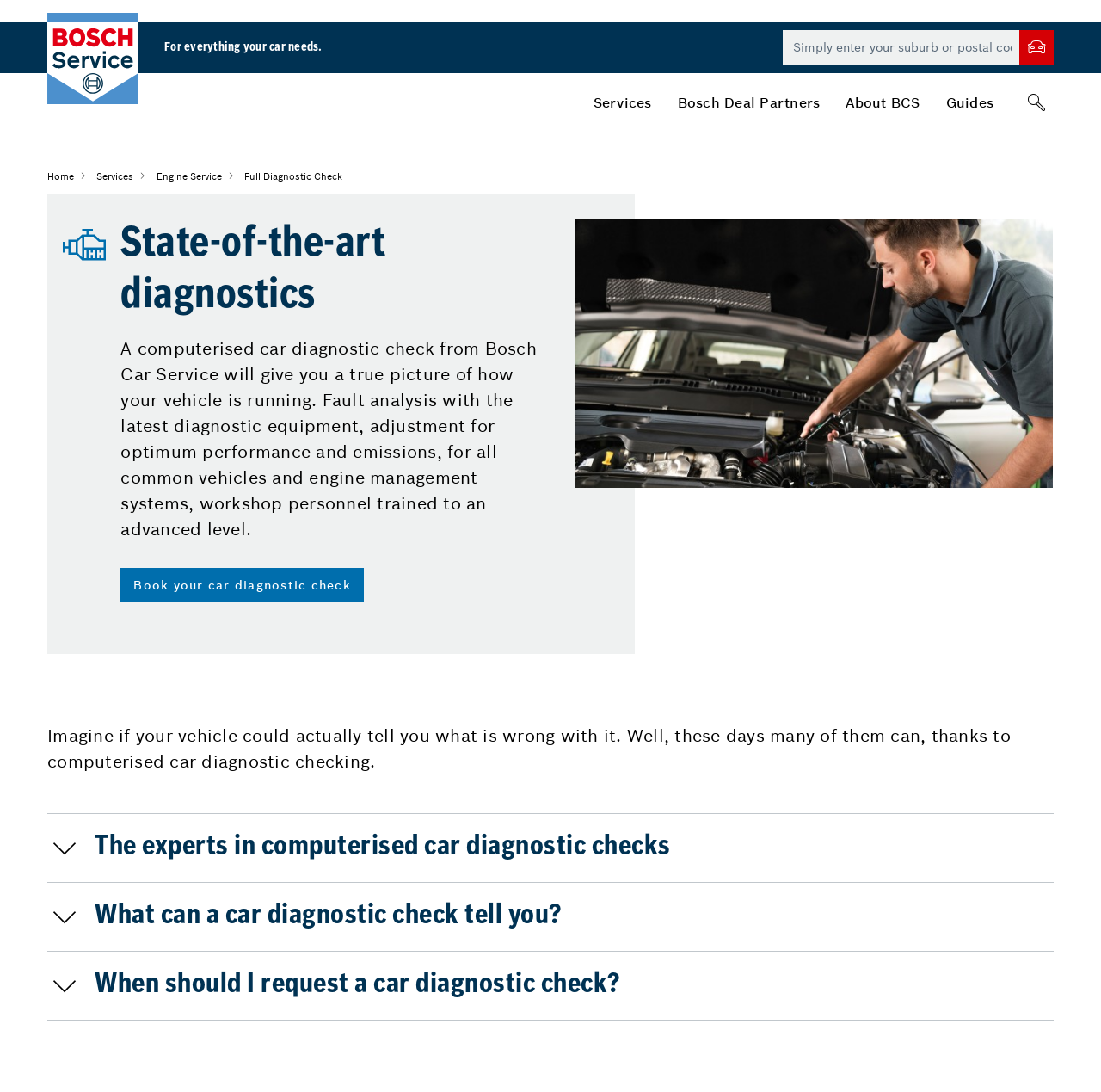Provide the bounding box coordinates of the HTML element described as: "Guides". The bounding box coordinates should be four float numbers between 0 and 1, i.e., [left, top, right, bottom].

[0.847, 0.067, 0.914, 0.102]